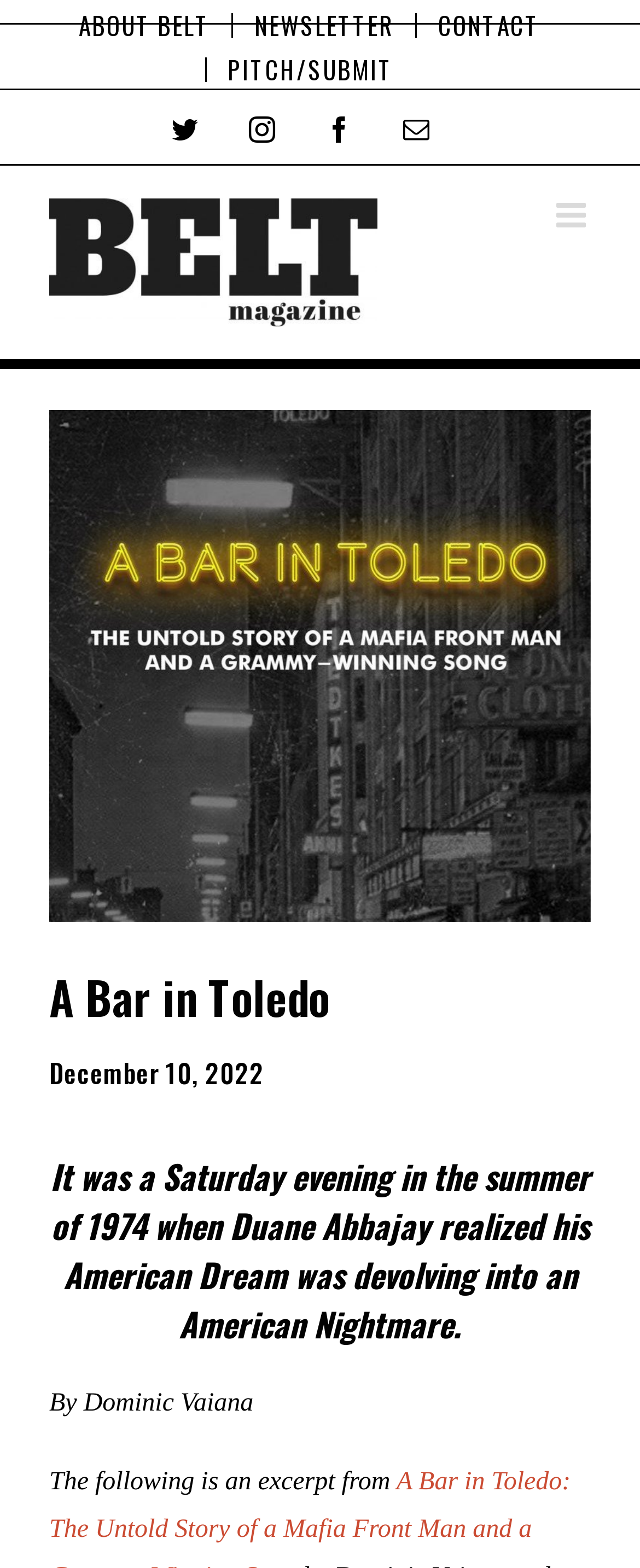Please give the bounding box coordinates of the area that should be clicked to fulfill the following instruction: "Click on ABOUT BELT". The coordinates should be in the format of four float numbers from 0 to 1, i.e., [left, top, right, bottom].

[0.09, 0.009, 0.362, 0.024]